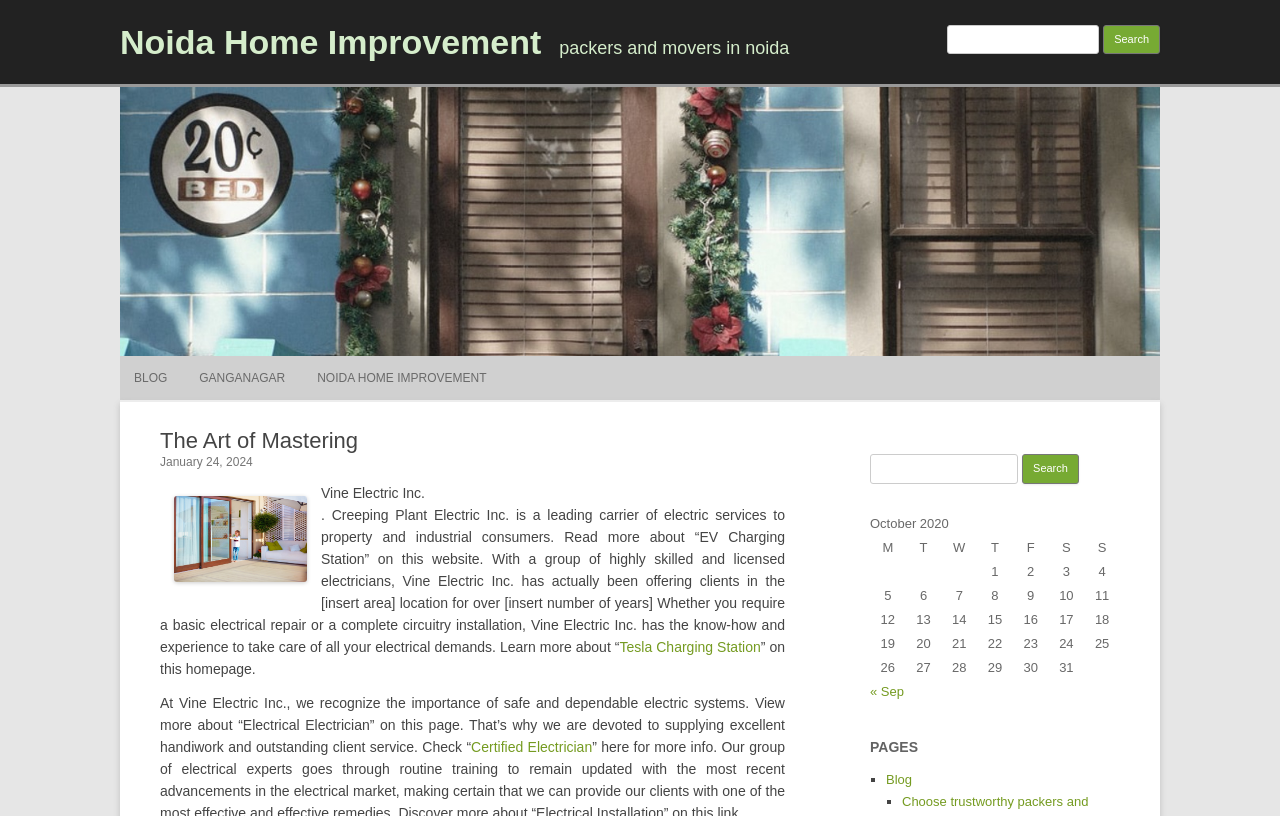Extract the main title from the webpage and generate its text.

Noida Home Improvement